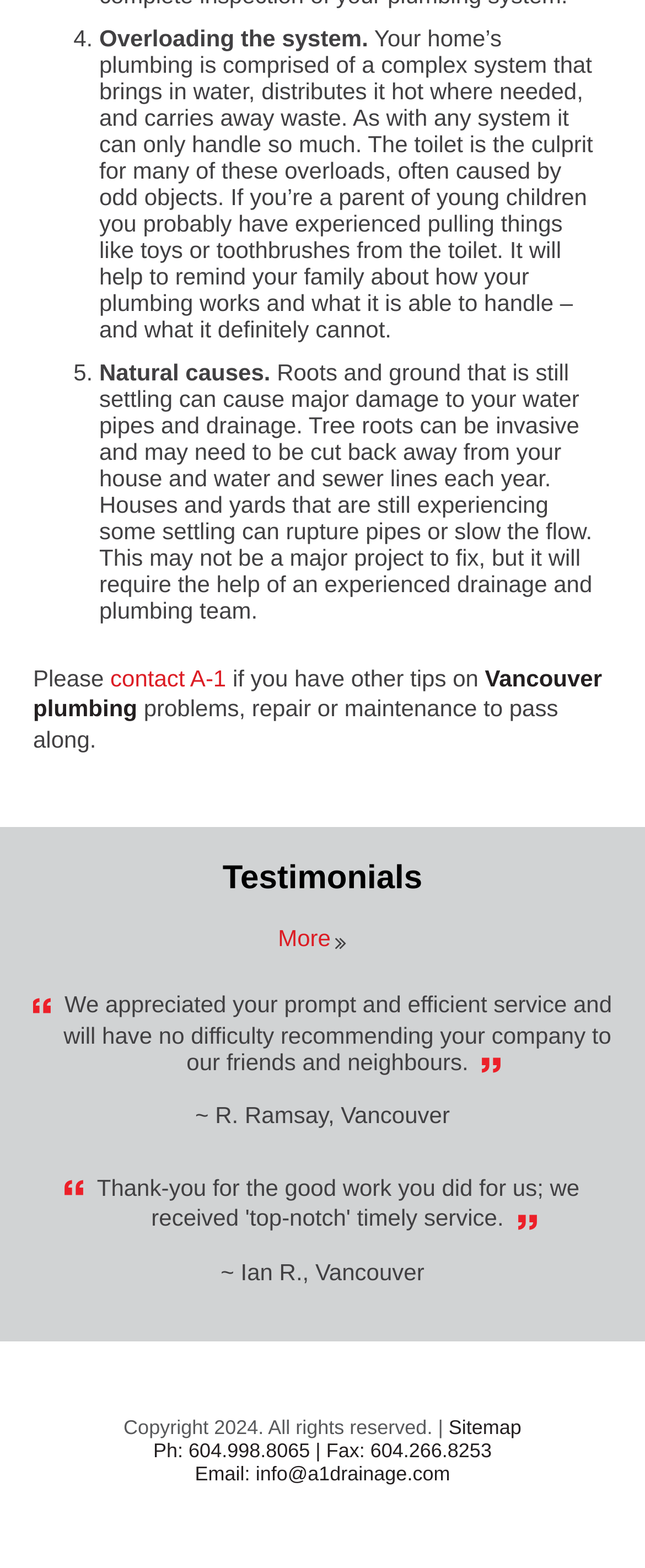Please answer the following question using a single word or phrase: What is the company's phone number?

604.998.8065